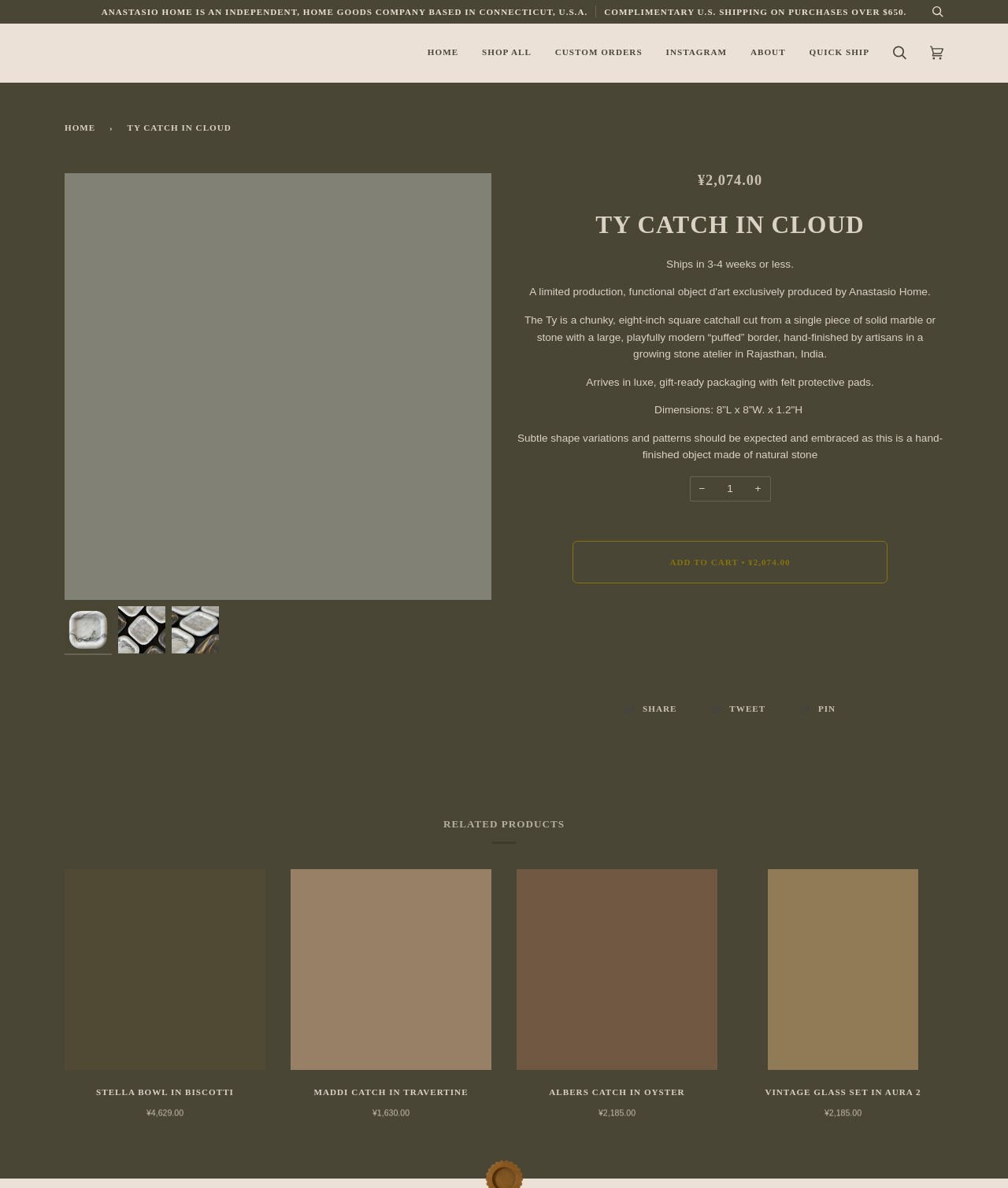How many weeks does it take to ship the Ty Catch in Cloud?
Using the image as a reference, deliver a detailed and thorough answer to the question.

I found the shipping time of the Ty Catch in Cloud by looking at the StaticText element with the text 'Ships in 3-4 weeks or less.' which is located below the product image and above the product description.